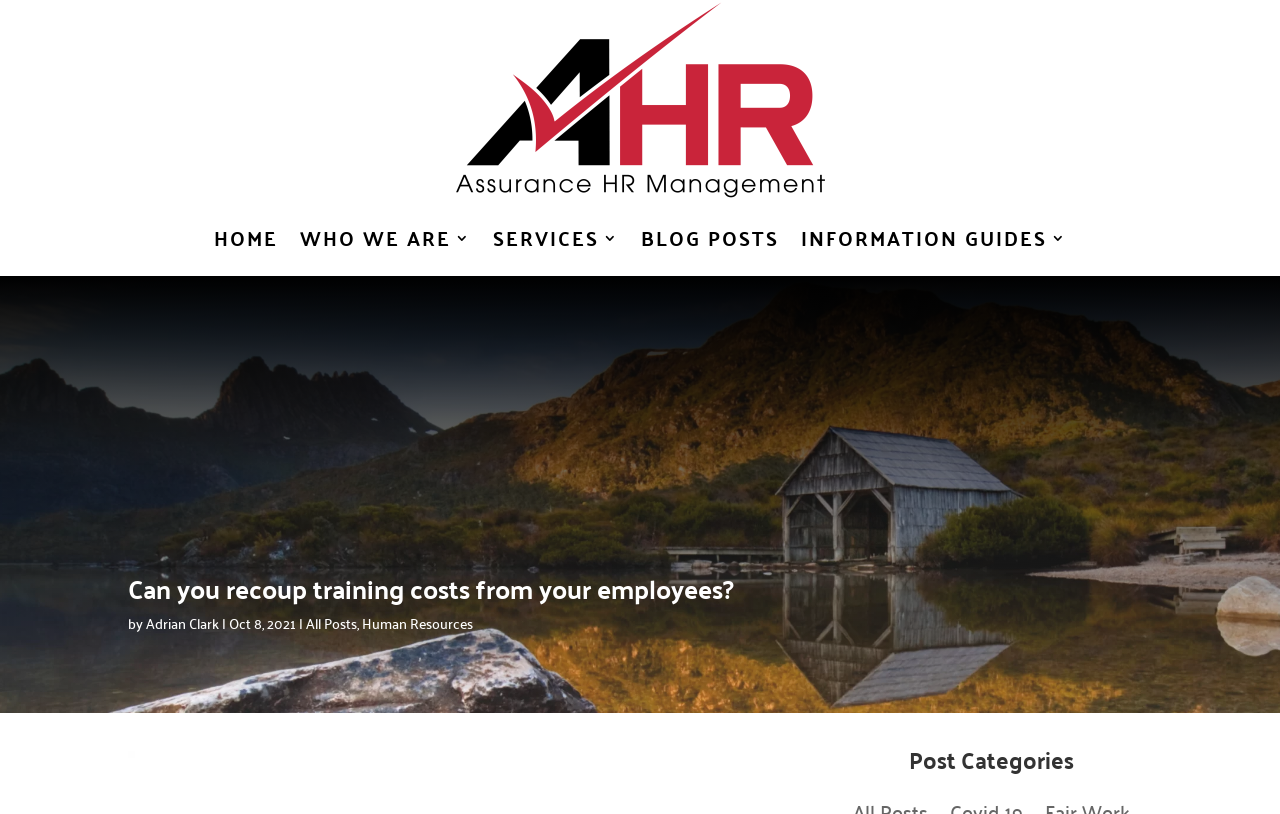When was the blog post published?
Based on the image, answer the question with as much detail as possible.

The publication date of the blog post is mentioned below the title of the post, and it is 'Oct 8, 2021'.